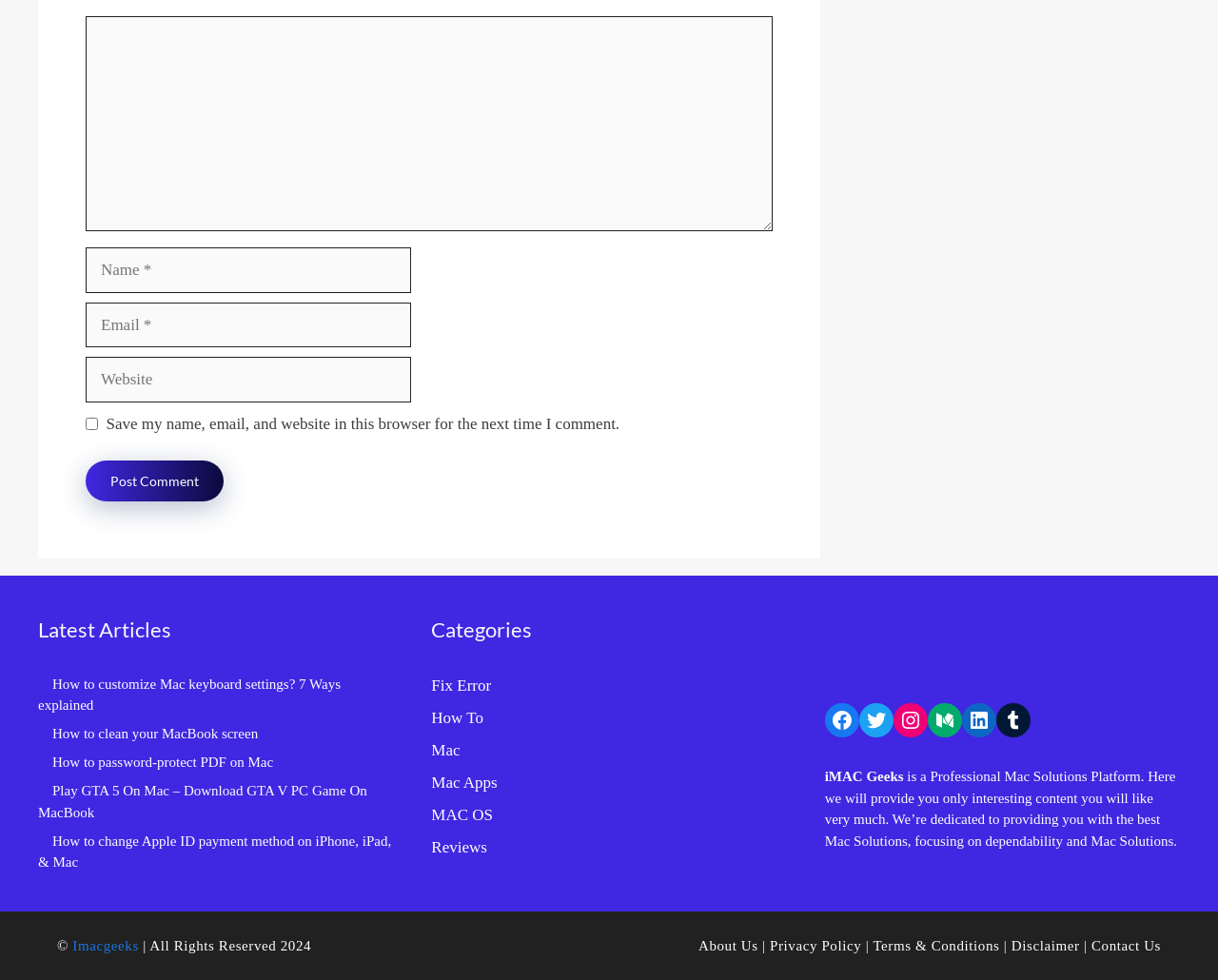Please specify the bounding box coordinates of the region to click in order to perform the following instruction: "Follow iMAC Geeks on Facebook".

[0.677, 0.718, 0.705, 0.753]